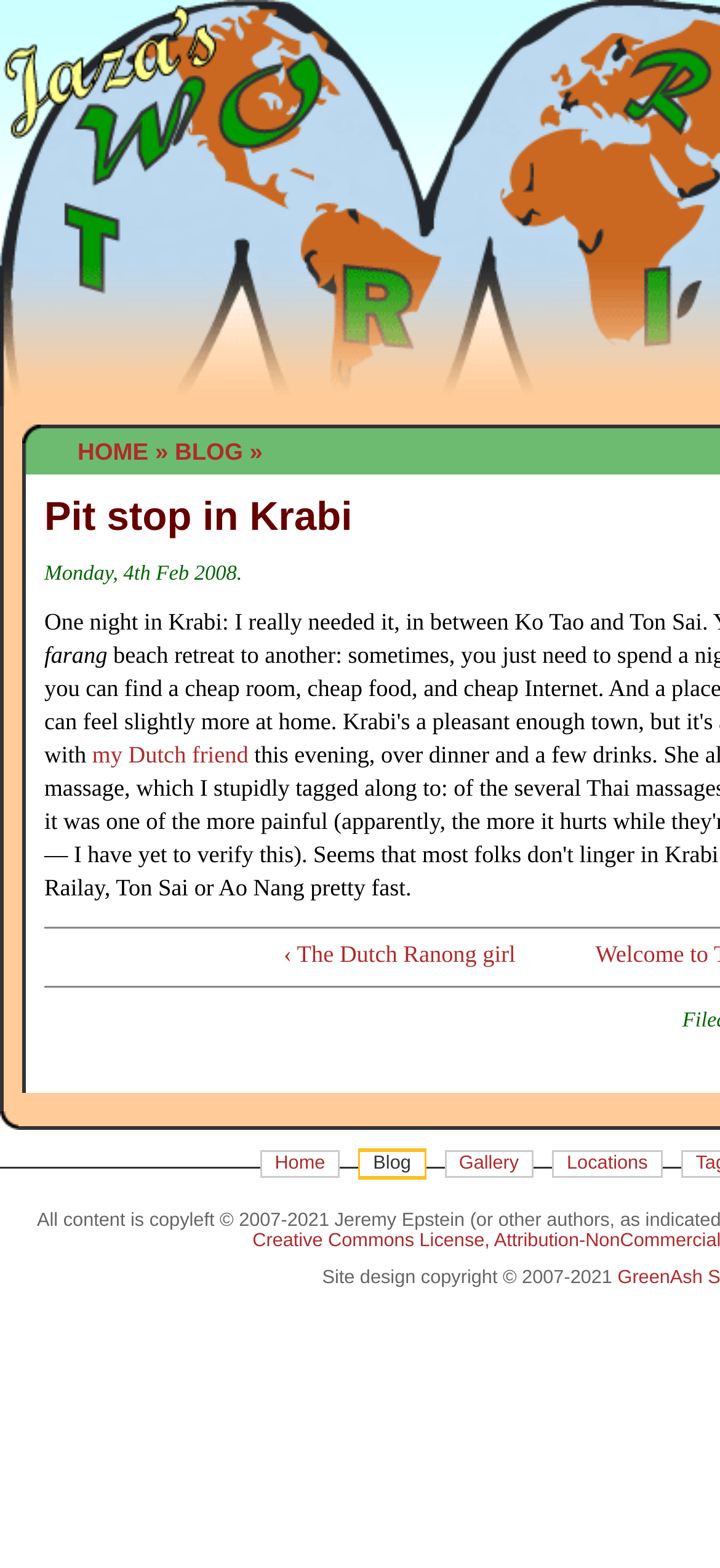Offer an in-depth caption of the entire webpage.

The webpage is a personal blog post titled "Pit stop in Krabi - Jaza's World Trip". At the top, there is a navigation menu with three links: "HOME", "»", and "BLOG", aligned horizontally and centered. 

Below the navigation menu, there is a date stamp "Monday, 4th Feb 2008." followed by the text "farang". 

Further down, there is a paragraph of text that mentions "my Dutch friend", with a link to more information. Below this paragraph, there is another link to a previous blog post titled "‹ The Dutch Ranong girl".

At the bottom of the page, there is a secondary navigation menu with four links: "Home", "Blog", "Gallery", and "Locations", aligned horizontally and centered. 

Finally, at the very bottom of the page, there is a copyright notice stating "Site design copyright © 2007-2021".